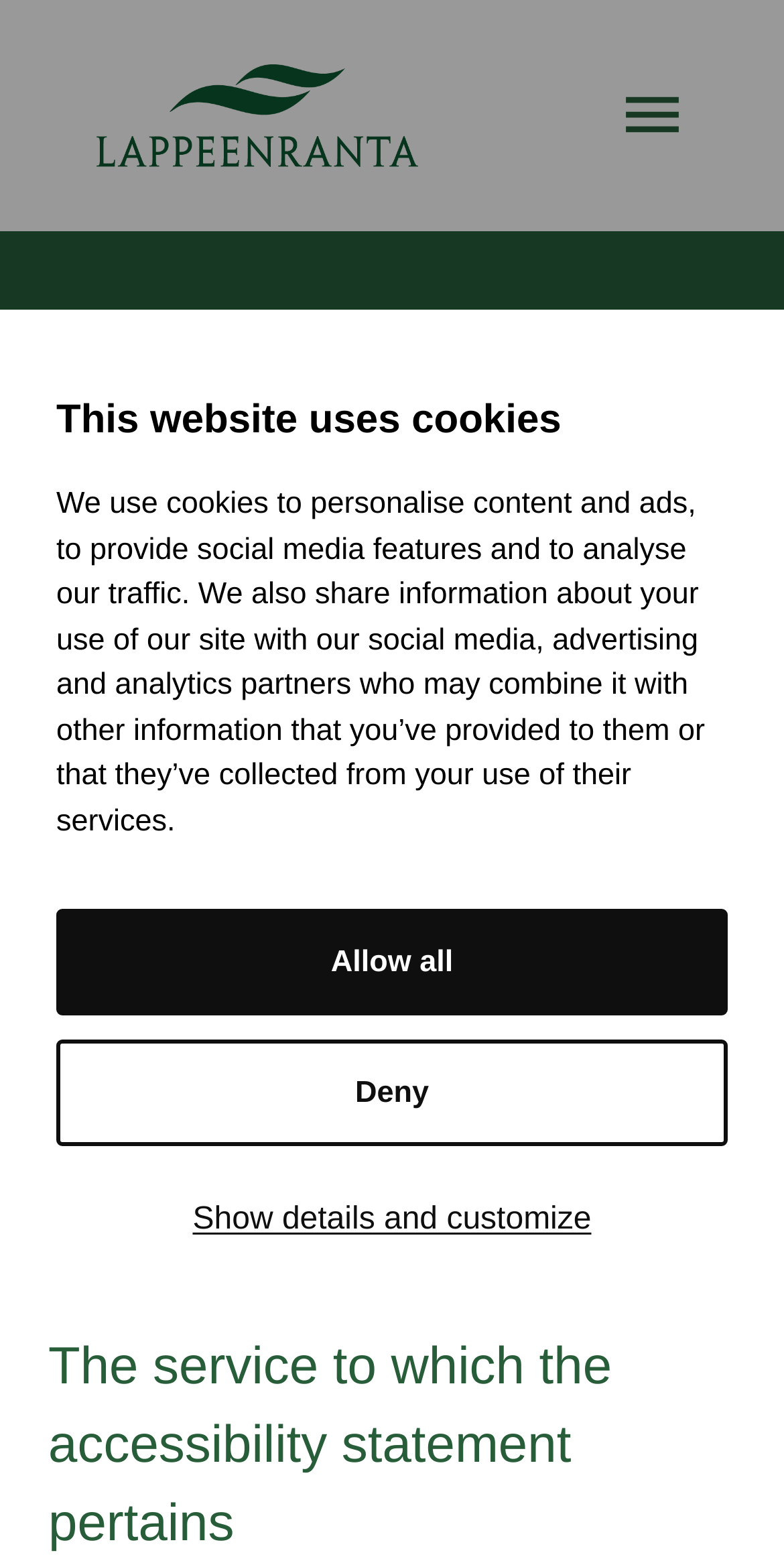Respond with a single word or phrase to the following question:
What is the service mentioned on the webpage?

Greenreality services